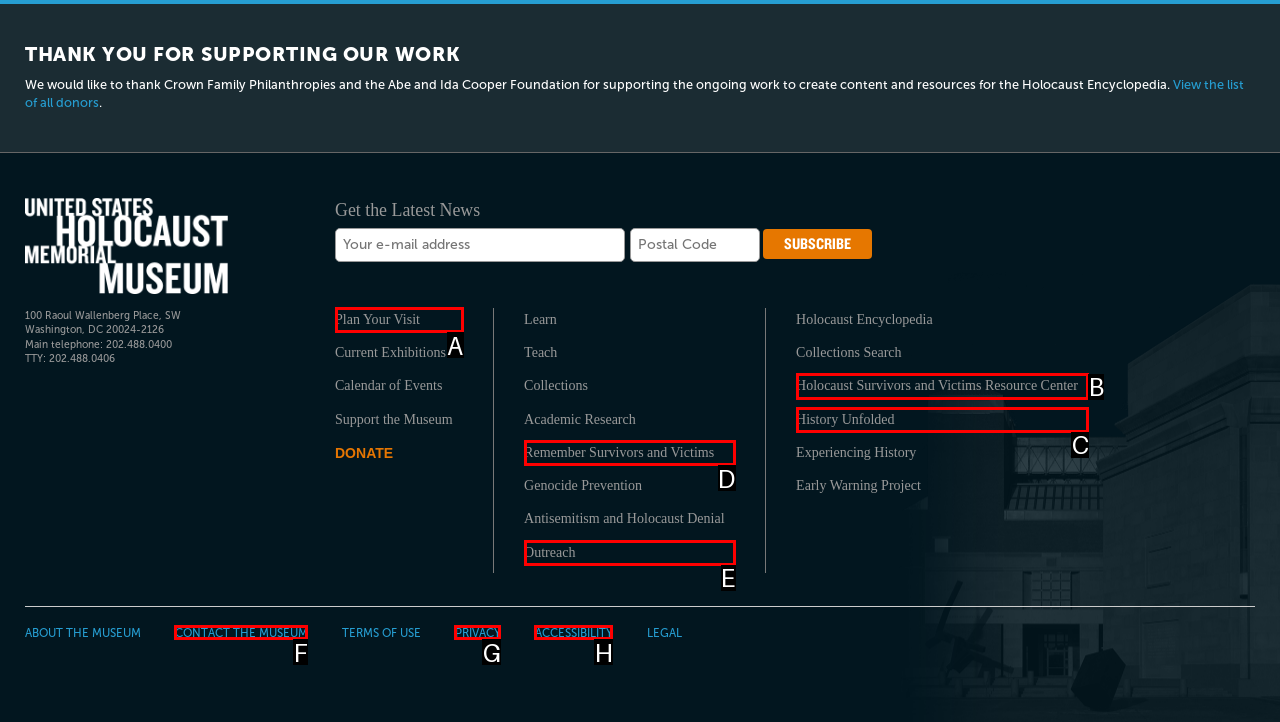Choose the letter of the option that needs to be clicked to perform the task: Plan Your Visit. Answer with the letter.

A